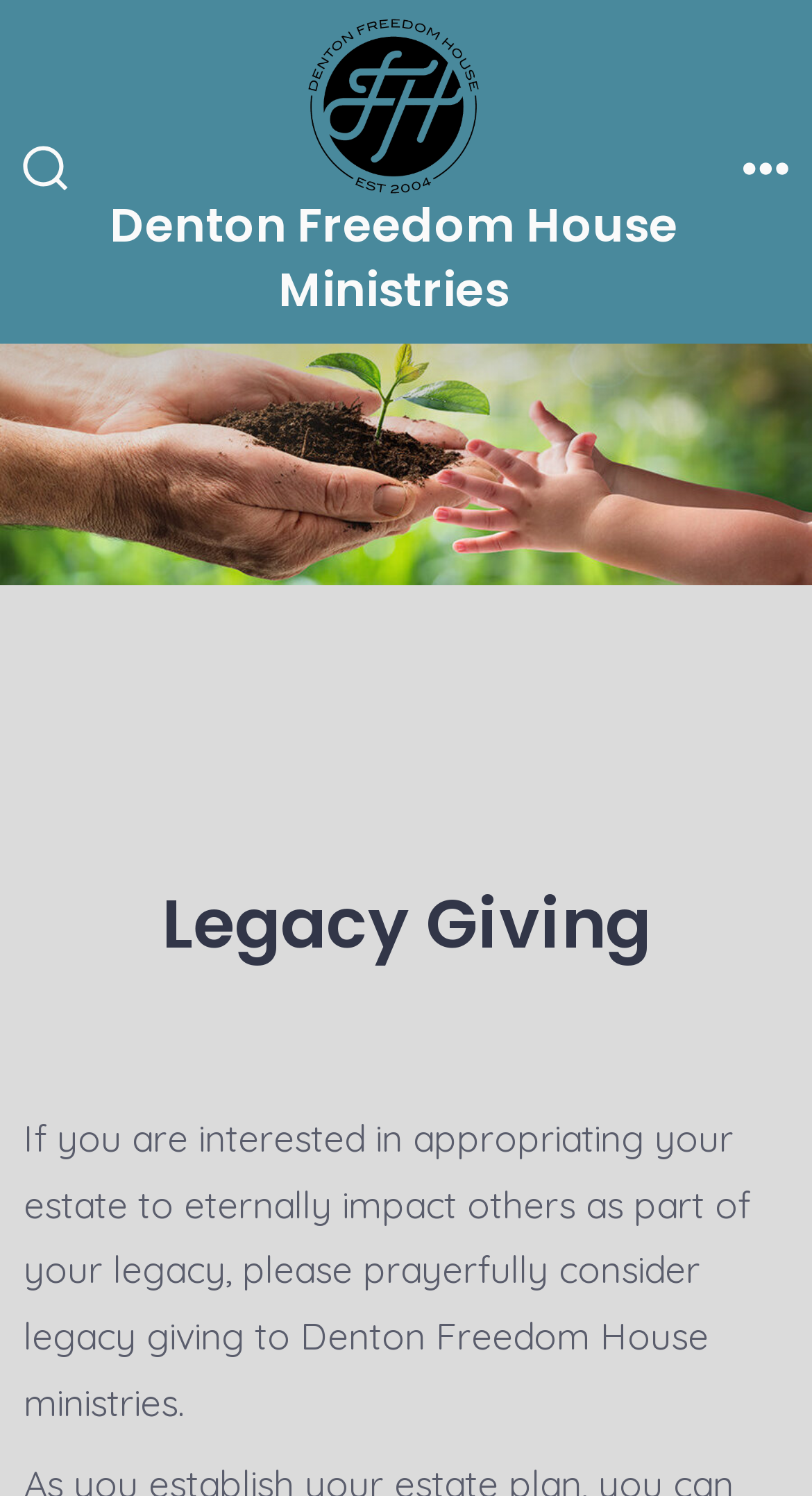Give a short answer using one word or phrase for the question:
What is the main image on the webpage?

plant with baby hands